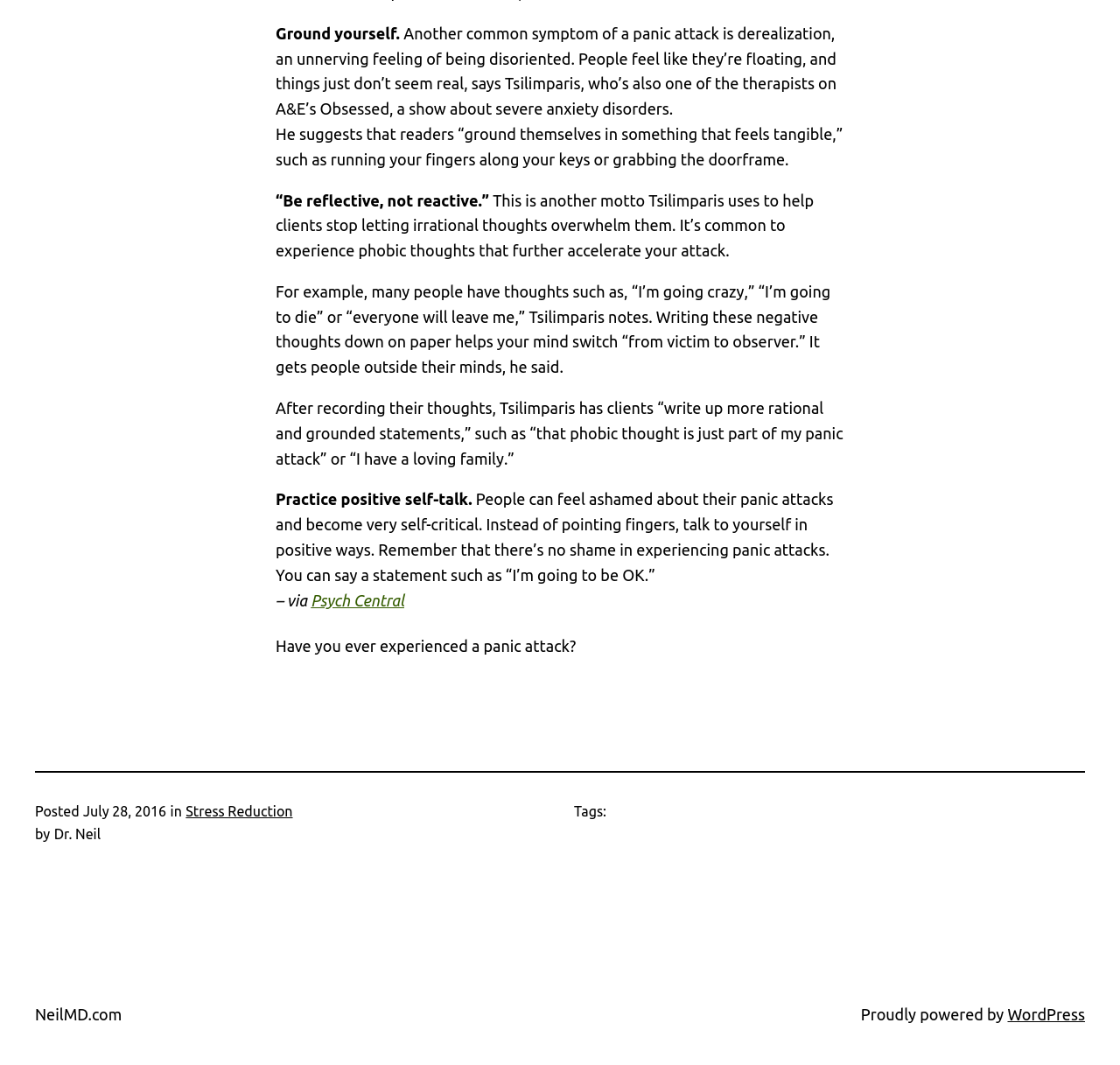Use a single word or phrase to answer the following:
What is a common symptom of a panic attack?

derealization